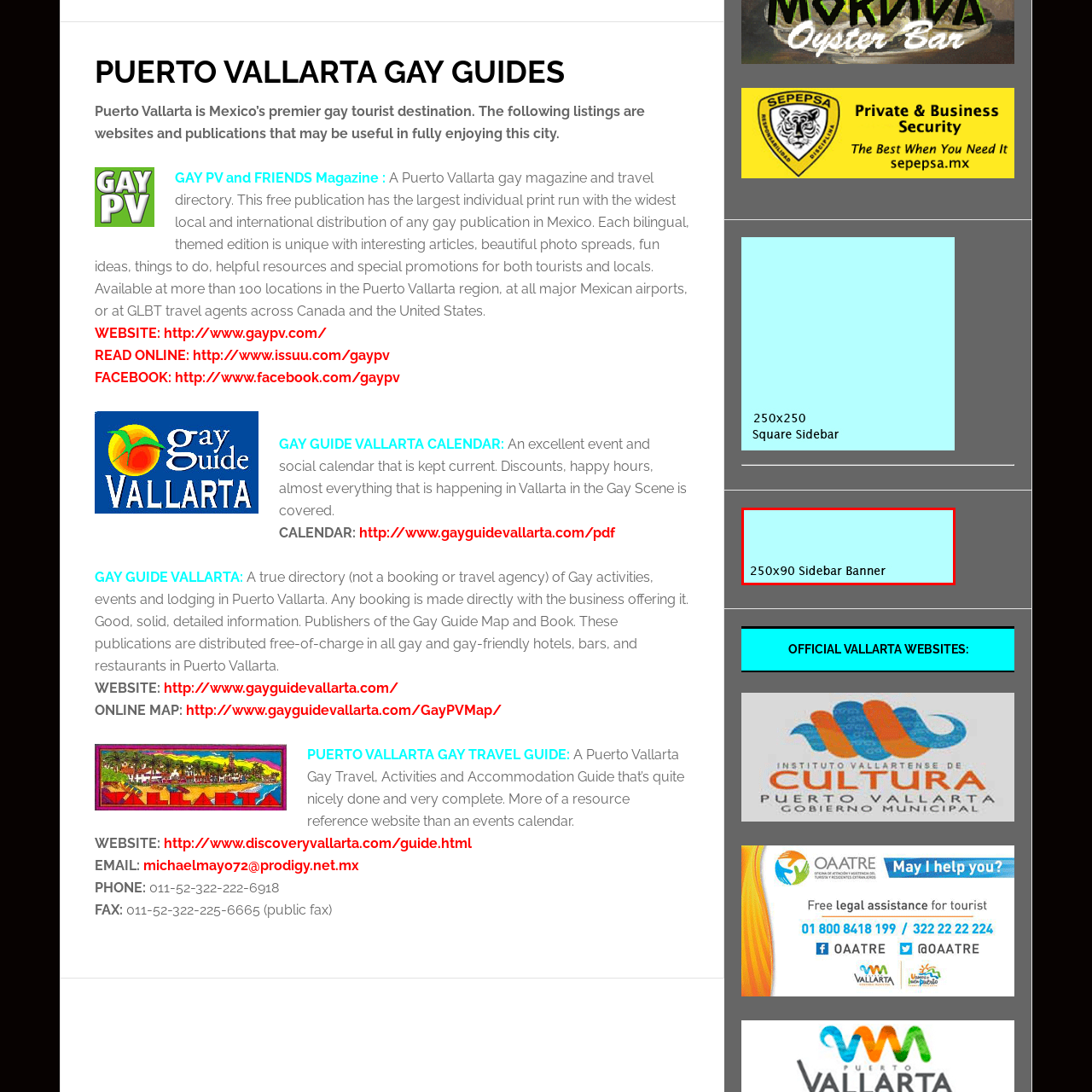Look closely at the image surrounded by the red box, What is the font color of the text at the bottom of the image? Give your answer as a single word or phrase.

black